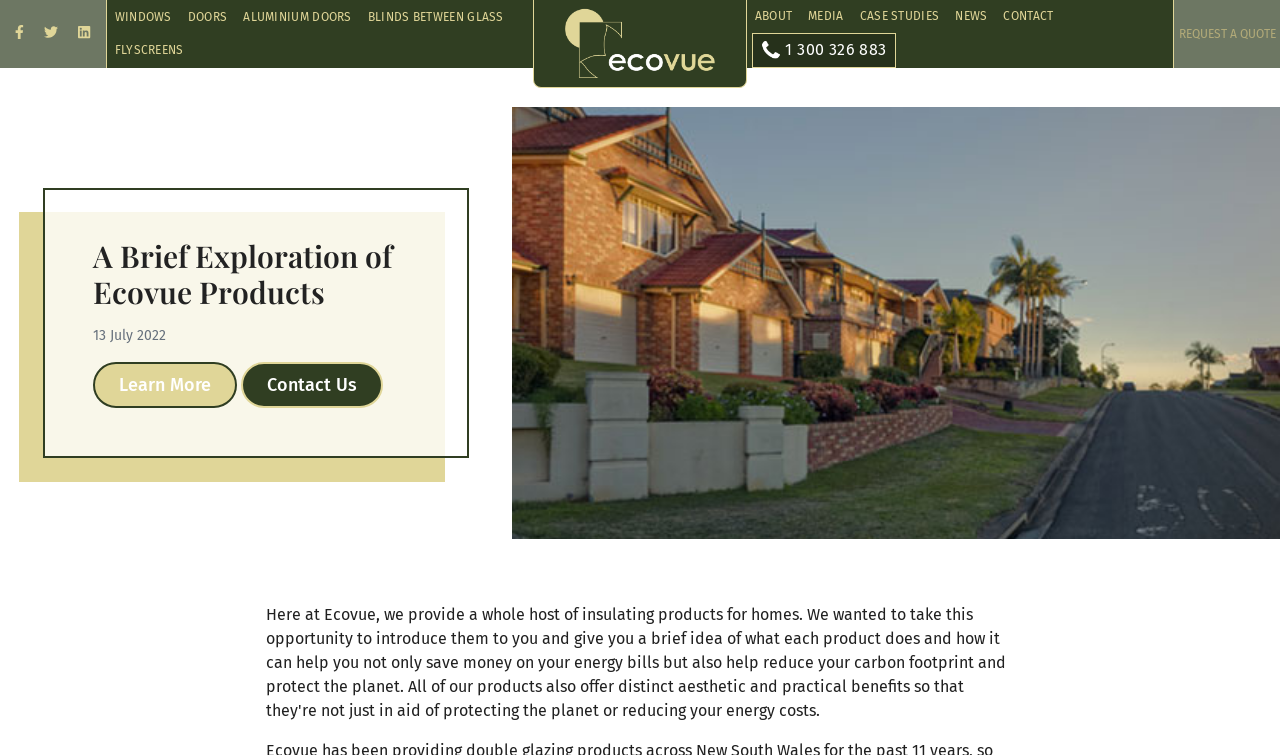Find the bounding box coordinates for the area that should be clicked to accomplish the instruction: "Click on ABOUT".

[0.586, 0.0, 0.622, 0.044]